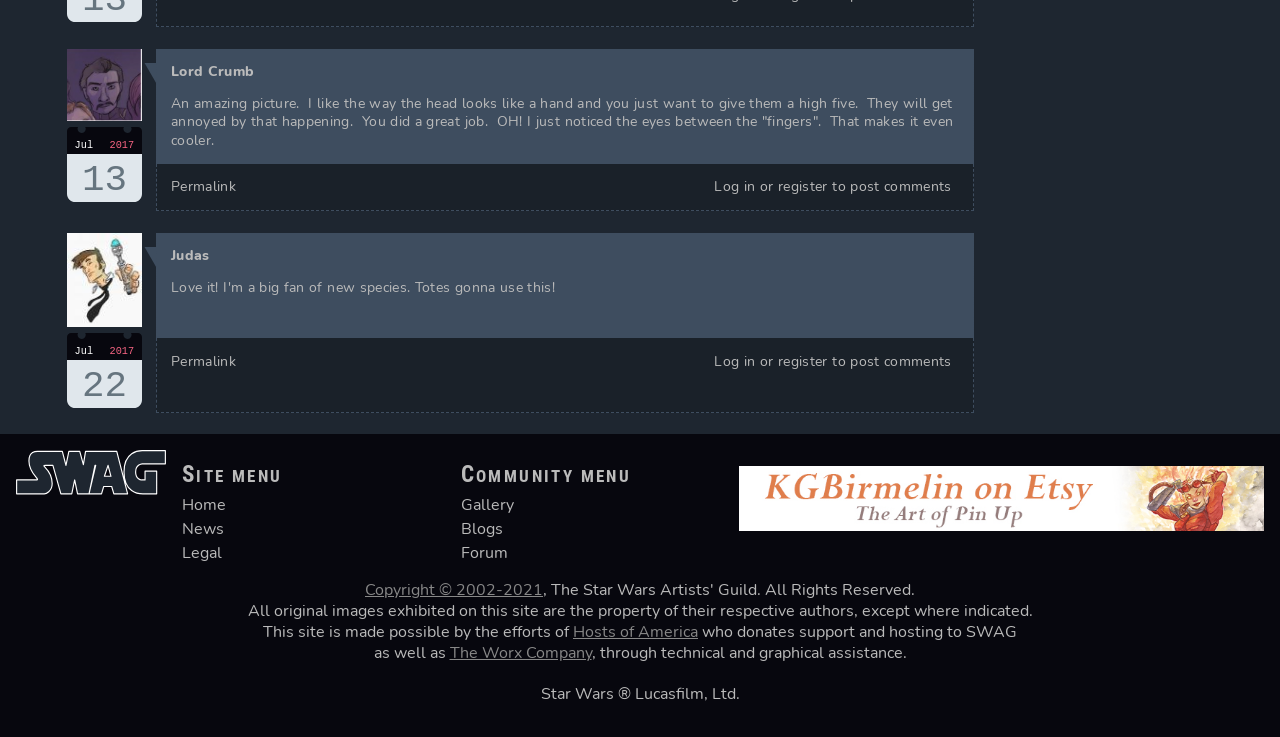Please identify the bounding box coordinates of the region to click in order to complete the given instruction: "Click the 'Log in' link". The coordinates should be four float numbers between 0 and 1, i.e., [left, top, right, bottom].

[0.558, 0.24, 0.59, 0.266]